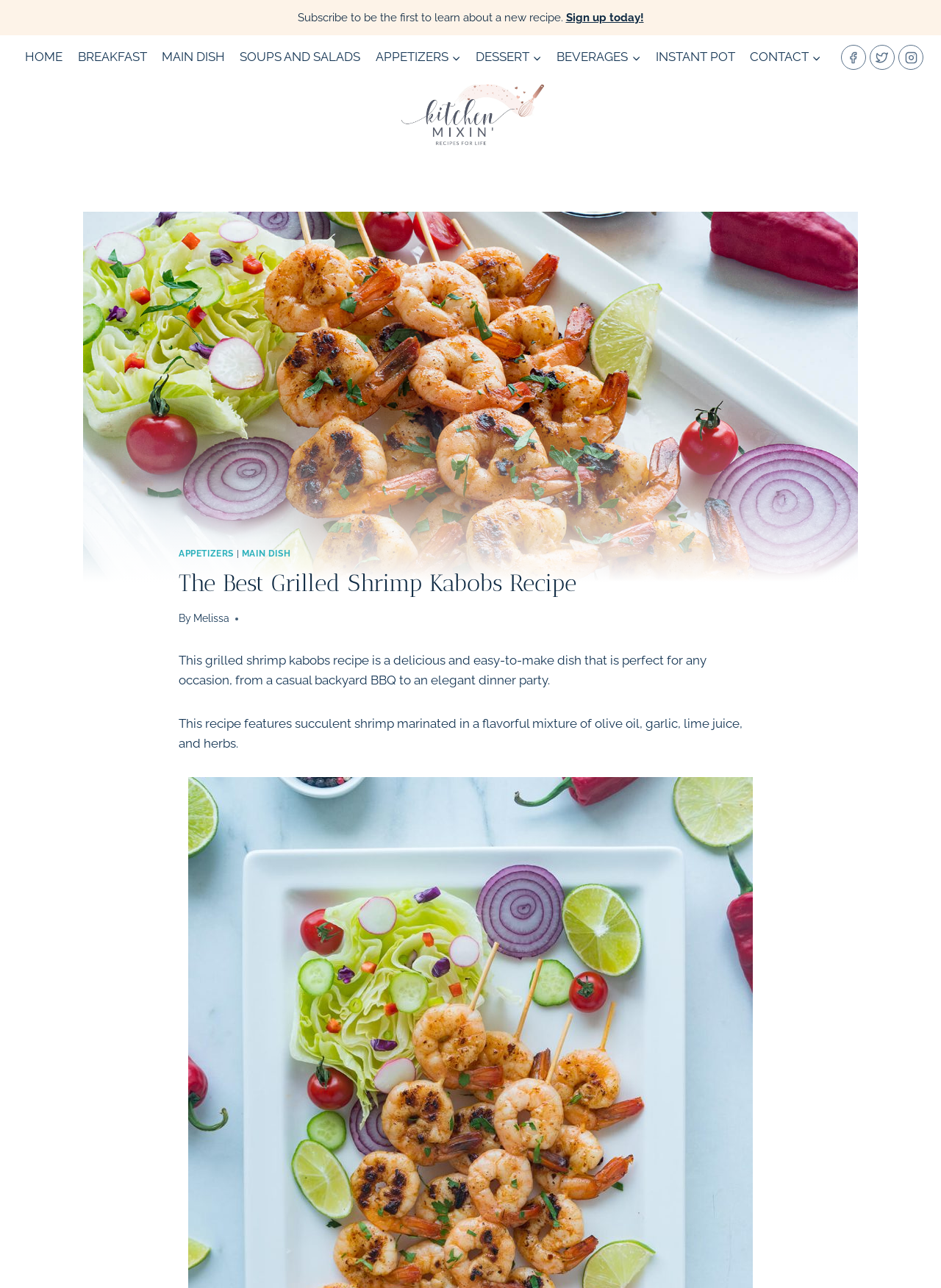Determine the bounding box coordinates of the element that should be clicked to execute the following command: "Subscribe to the newsletter".

[0.316, 0.008, 0.601, 0.019]